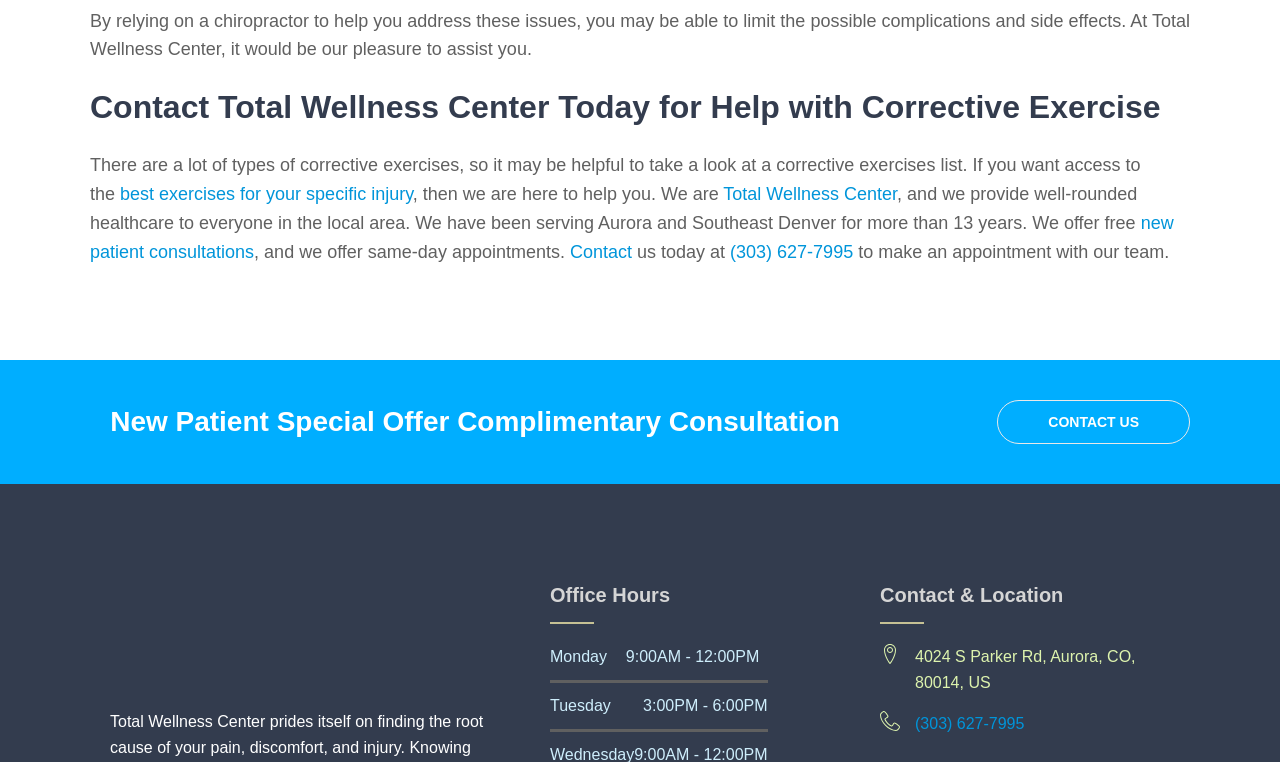Please provide a one-word or phrase answer to the question: 
What is the address of Total Wellness Center?

4024 S Parker Rd, Aurora, CO, 80014, US